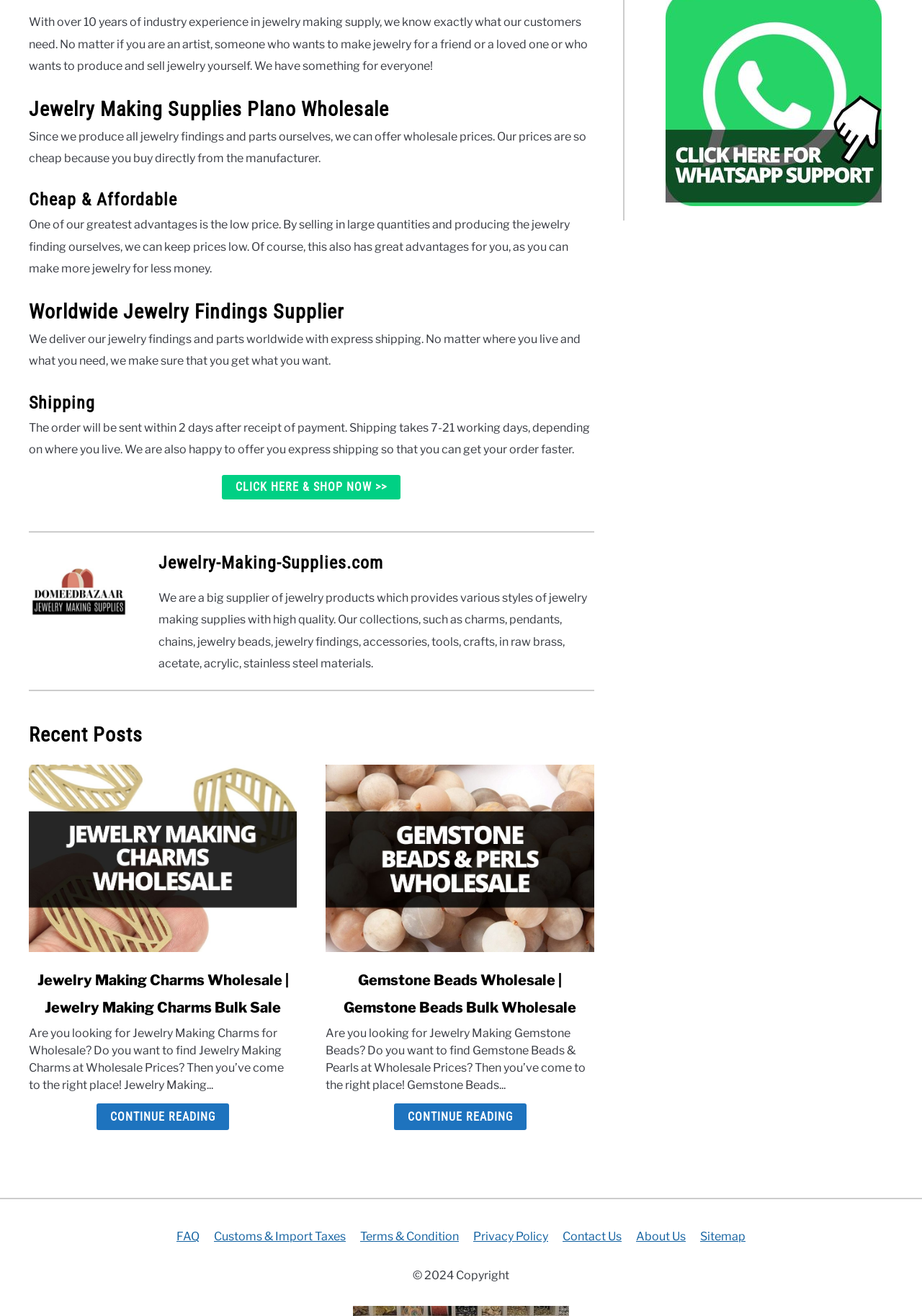By analyzing the image, answer the following question with a detailed response: What types of materials are used for jewelry making?

The website mentions 'our collections, such as charms, pendants, chains, jewelry beads, jewelry findings, accessories, tools, crafts, in raw brass, acetate, acrylic, stainless steel materials', indicating that these materials are used for jewelry making.